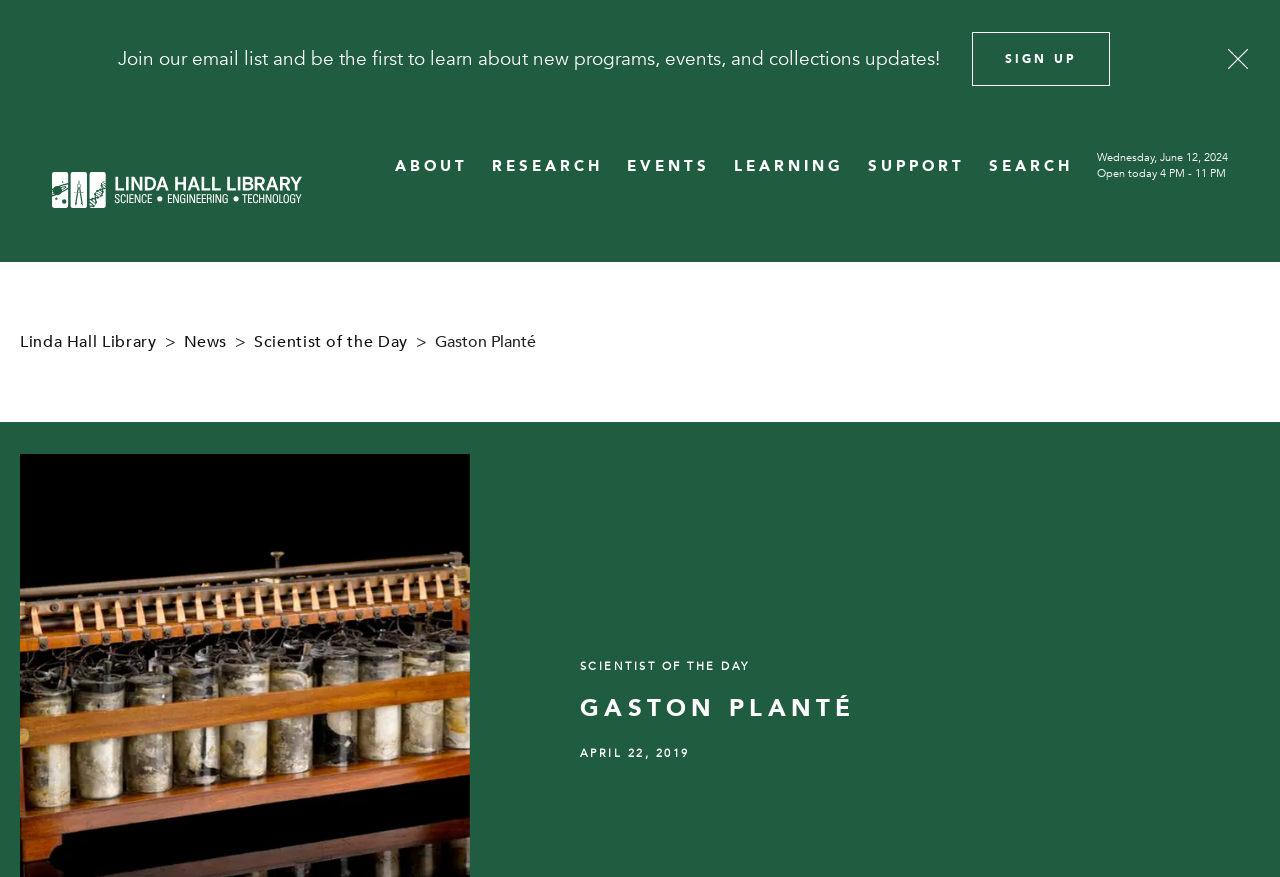What is the name of the library associated with this webpage?
Please provide a single word or phrase in response based on the screenshot.

Linda Hall Library